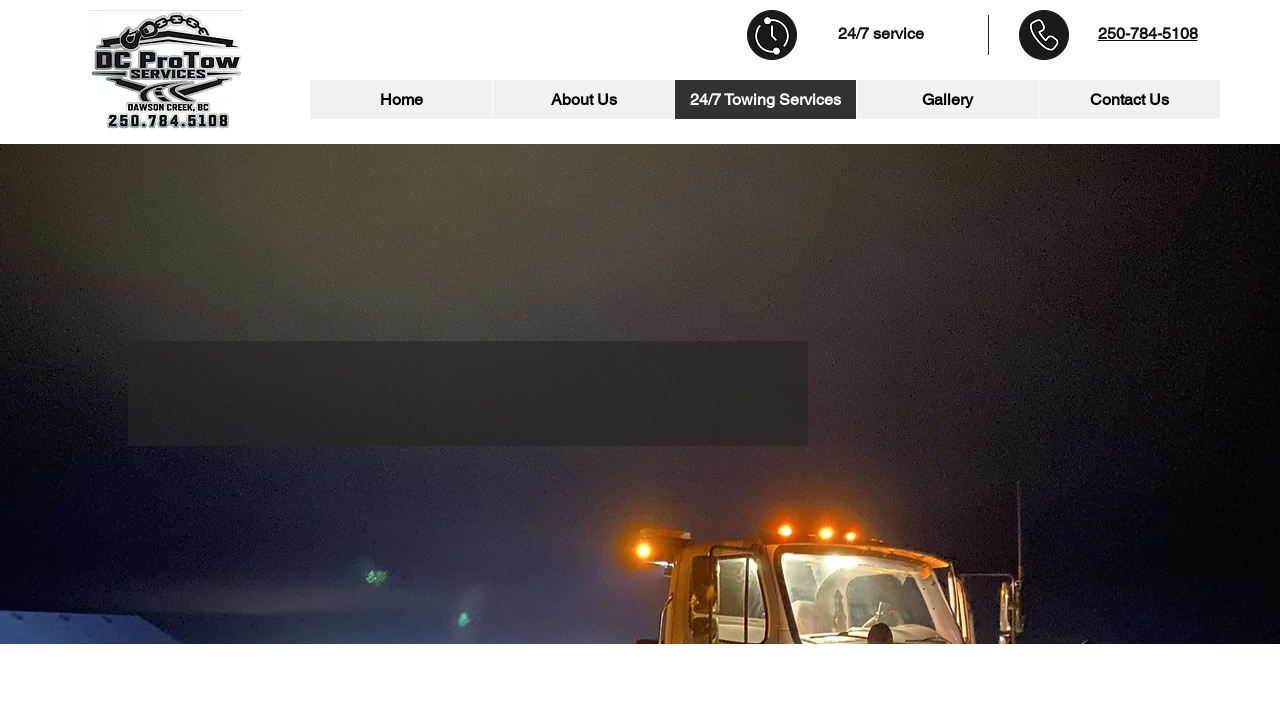Please answer the following question using a single word or phrase: 
What is the logo of DC ProTow Services?

DC ProTow Services logo